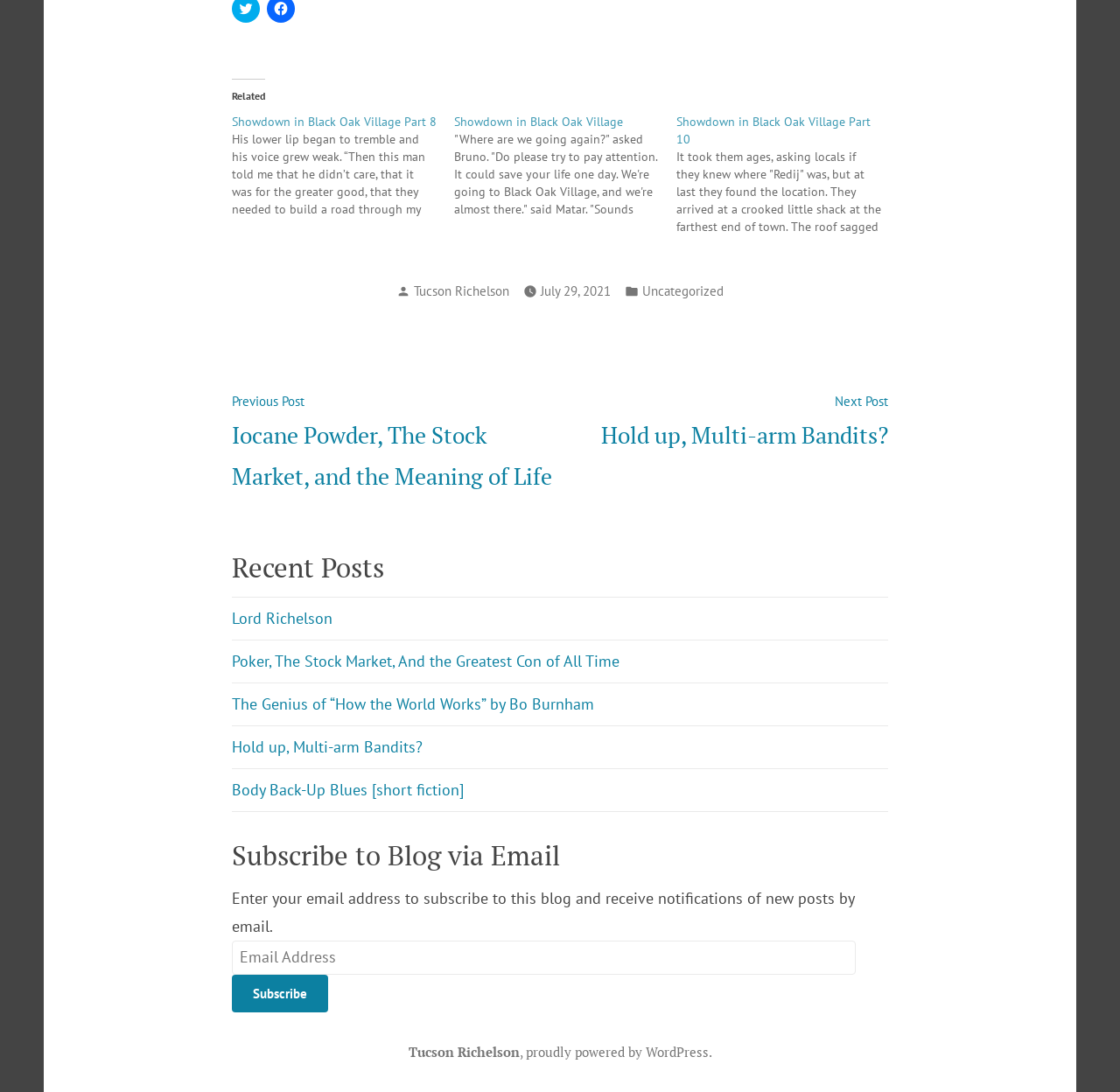Please determine the bounding box coordinates of the element to click on in order to accomplish the following task: "Click on the link to view the author's profile". Ensure the coordinates are four float numbers ranging from 0 to 1, i.e., [left, top, right, bottom].

[0.37, 0.259, 0.455, 0.274]